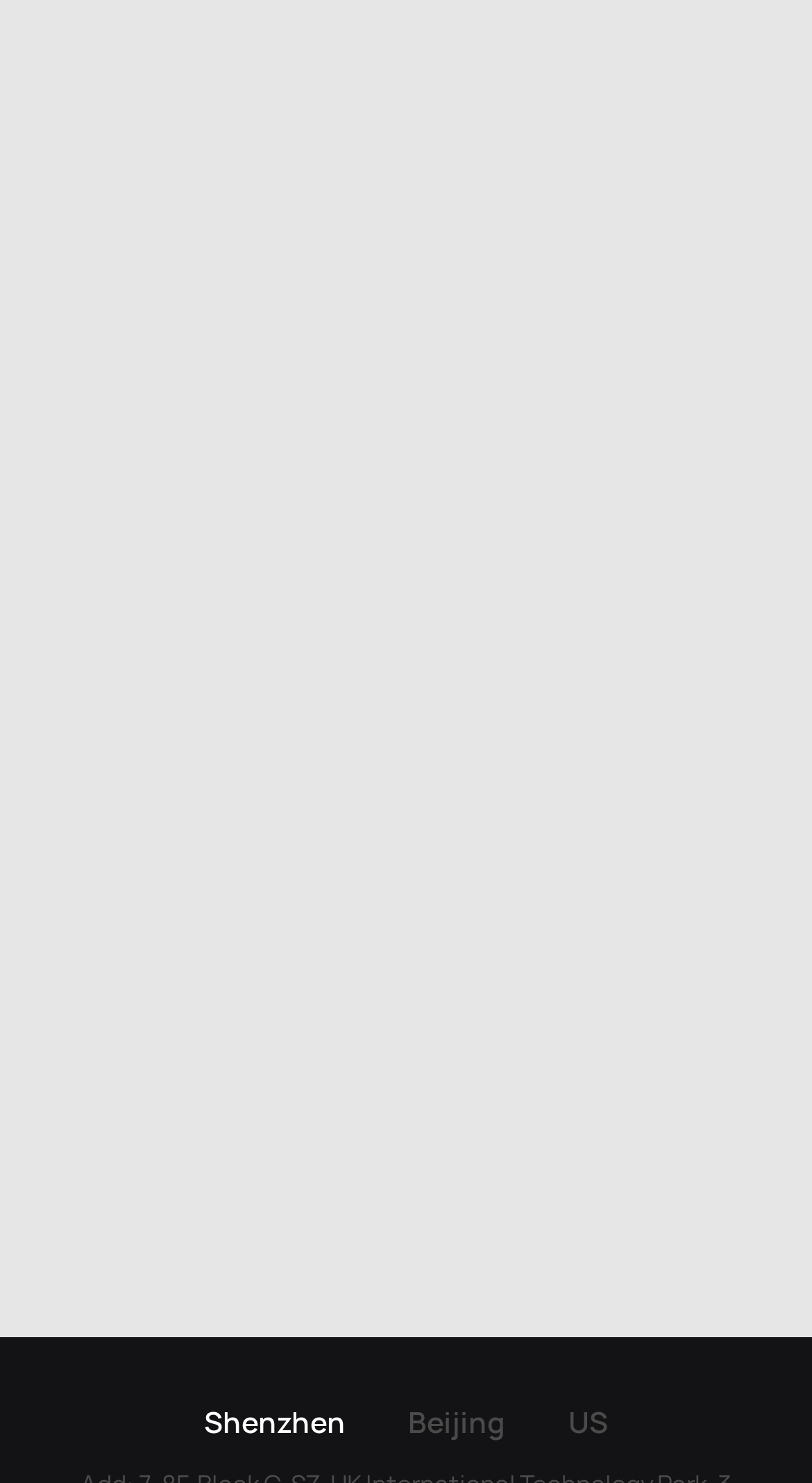Determine the coordinates of the bounding box that should be clicked to complete the instruction: "Explore DeepRoute.ai's presence in Shenzhen". The coordinates should be represented by four float numbers between 0 and 1: [left, top, right, bottom].

[0.251, 0.945, 0.426, 0.972]